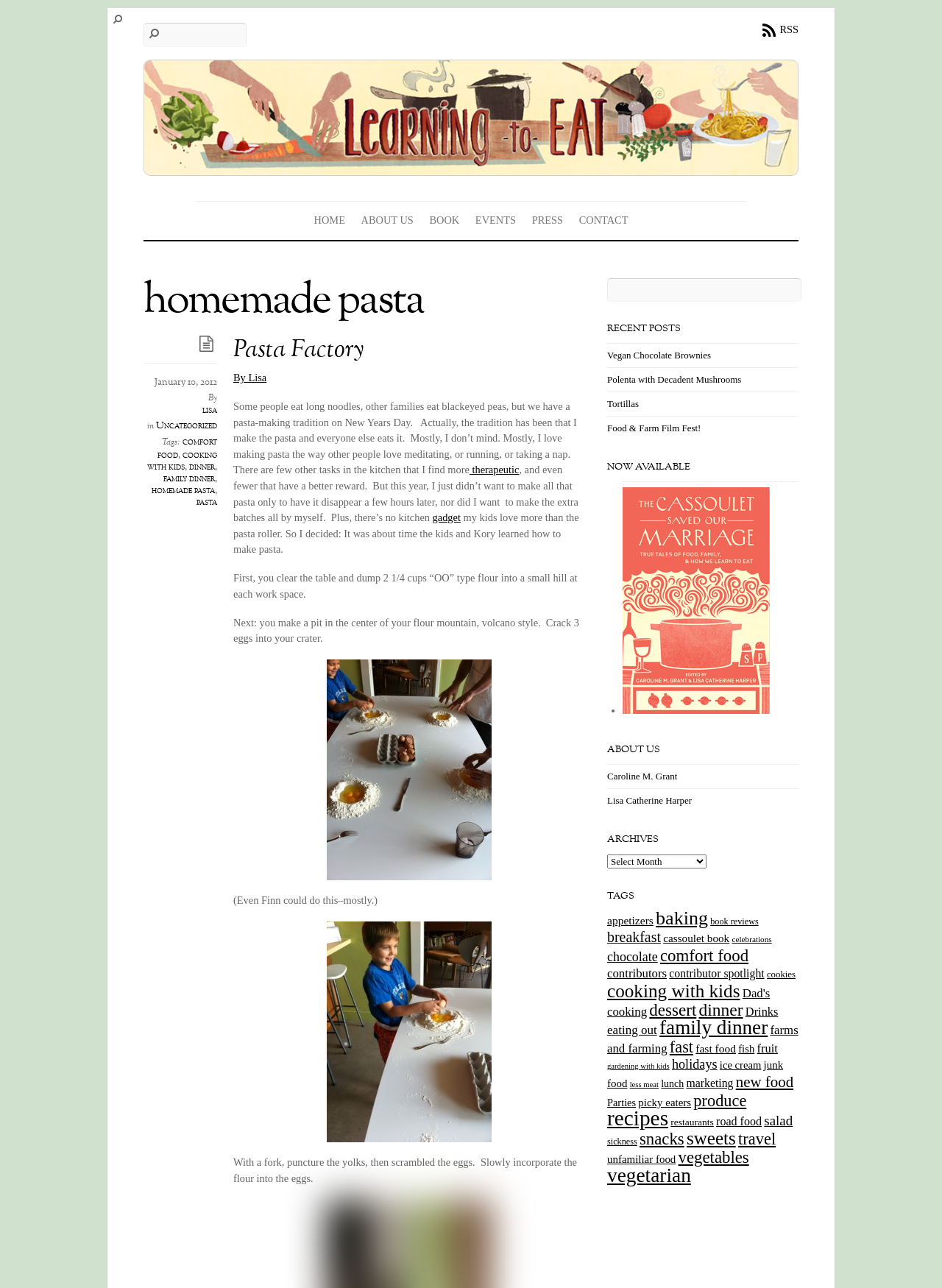Respond with a single word or phrase:
What is the purpose of the pasta roller?

to make pasta